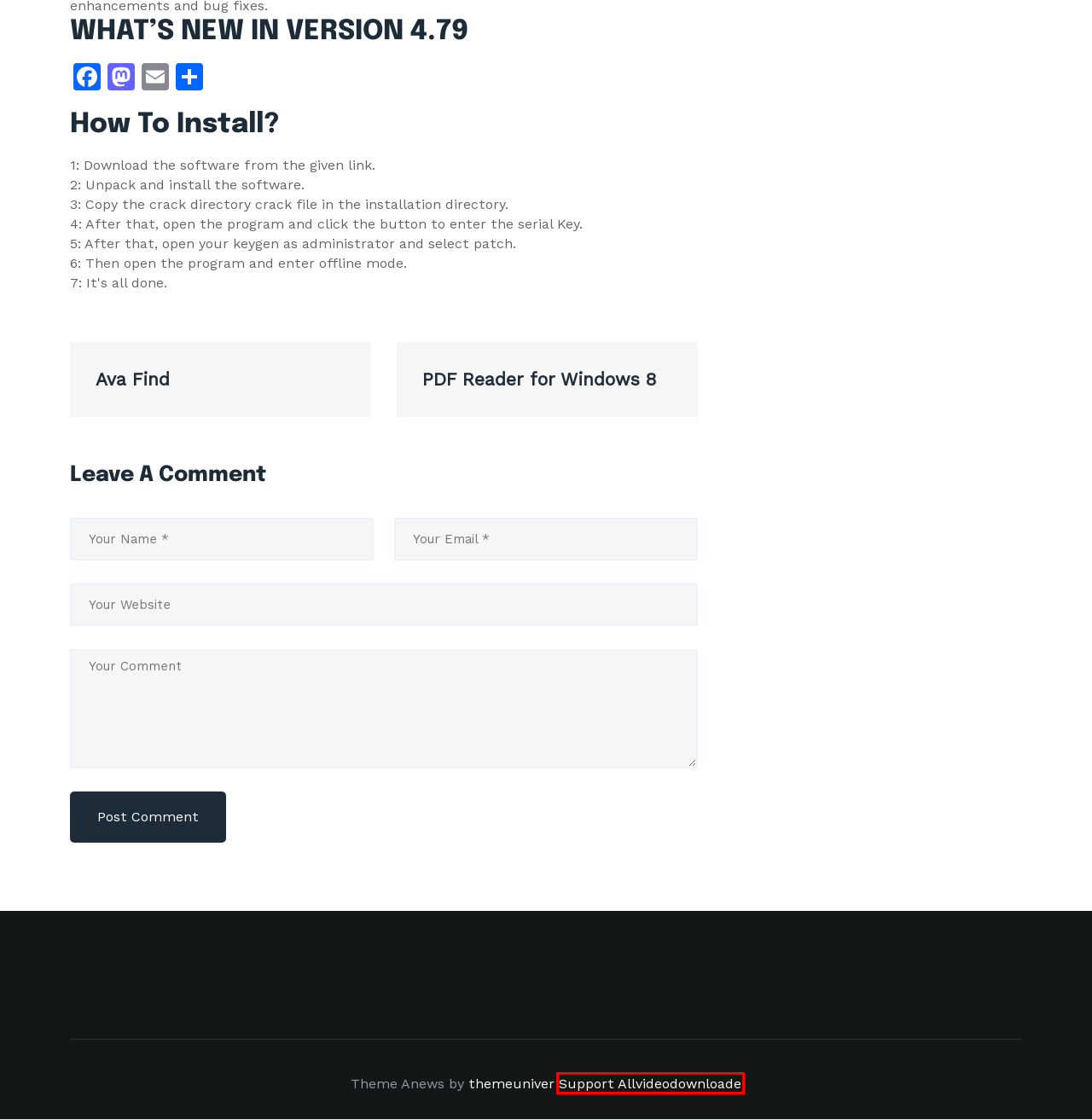Review the screenshot of a webpage which includes a red bounding box around an element. Select the description that best fits the new webpage once the element in the bounding box is clicked. Here are the candidates:
A. hp deskjet 825c series Latest Free Download 2024 2023 Crack Plus Serial Keys
B. PDF Reader for Windows 8 2023 Crack Plus Serial Keys
C. Ava Find 2023 Crack Plus Serial Keys
D. Free Online All Video Downloader - All Video Downloader
E. Best WordPress Theme Development Service -Themeuniver
F. 7t7exe1, Author at 9T9 Softwares
G. AddToAny - Share
H. All Messenger for Windows 10 Latest Free Download 2024 2023 Crack Plus Serial Keys

D